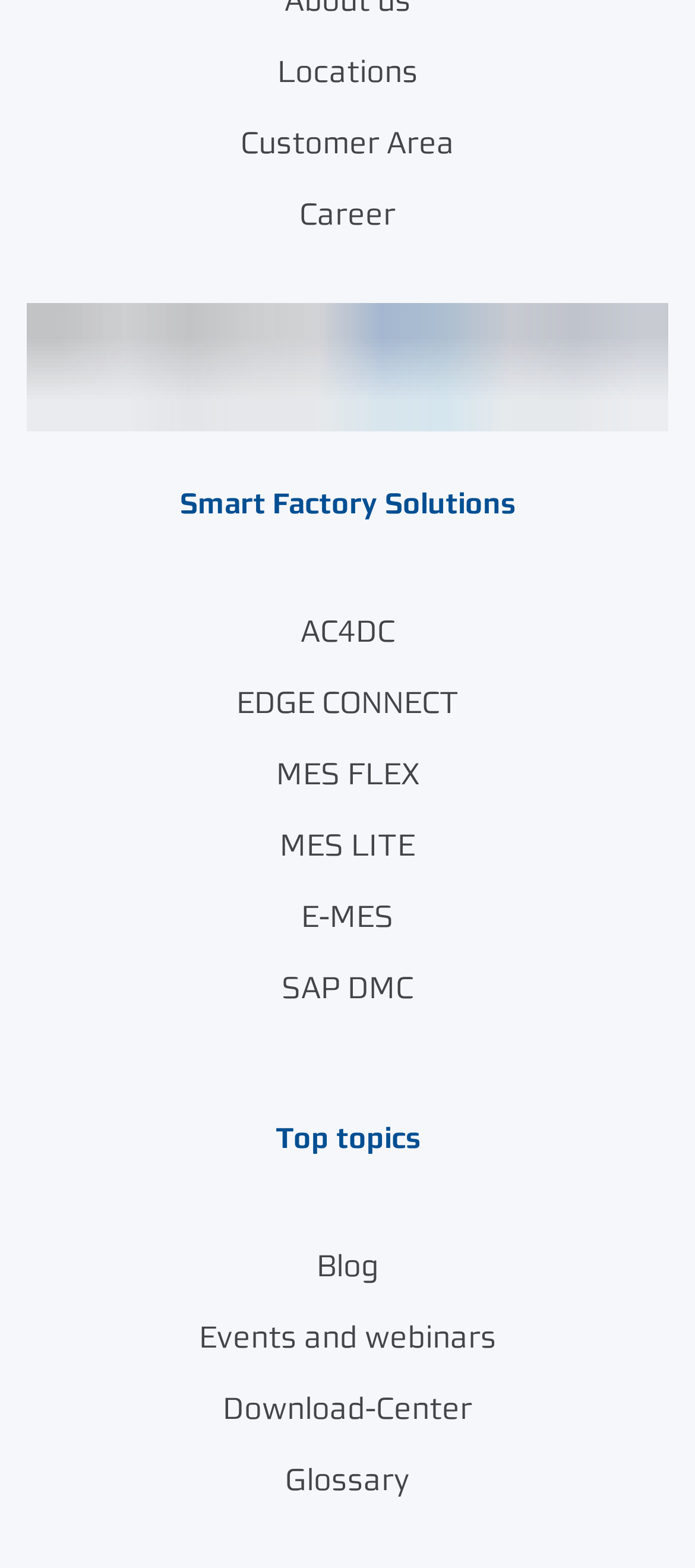Identify the bounding box of the HTML element described here: "For Dinner…And Beyond!". Provide the coordinates as four float numbers between 0 and 1: [left, top, right, bottom].

None